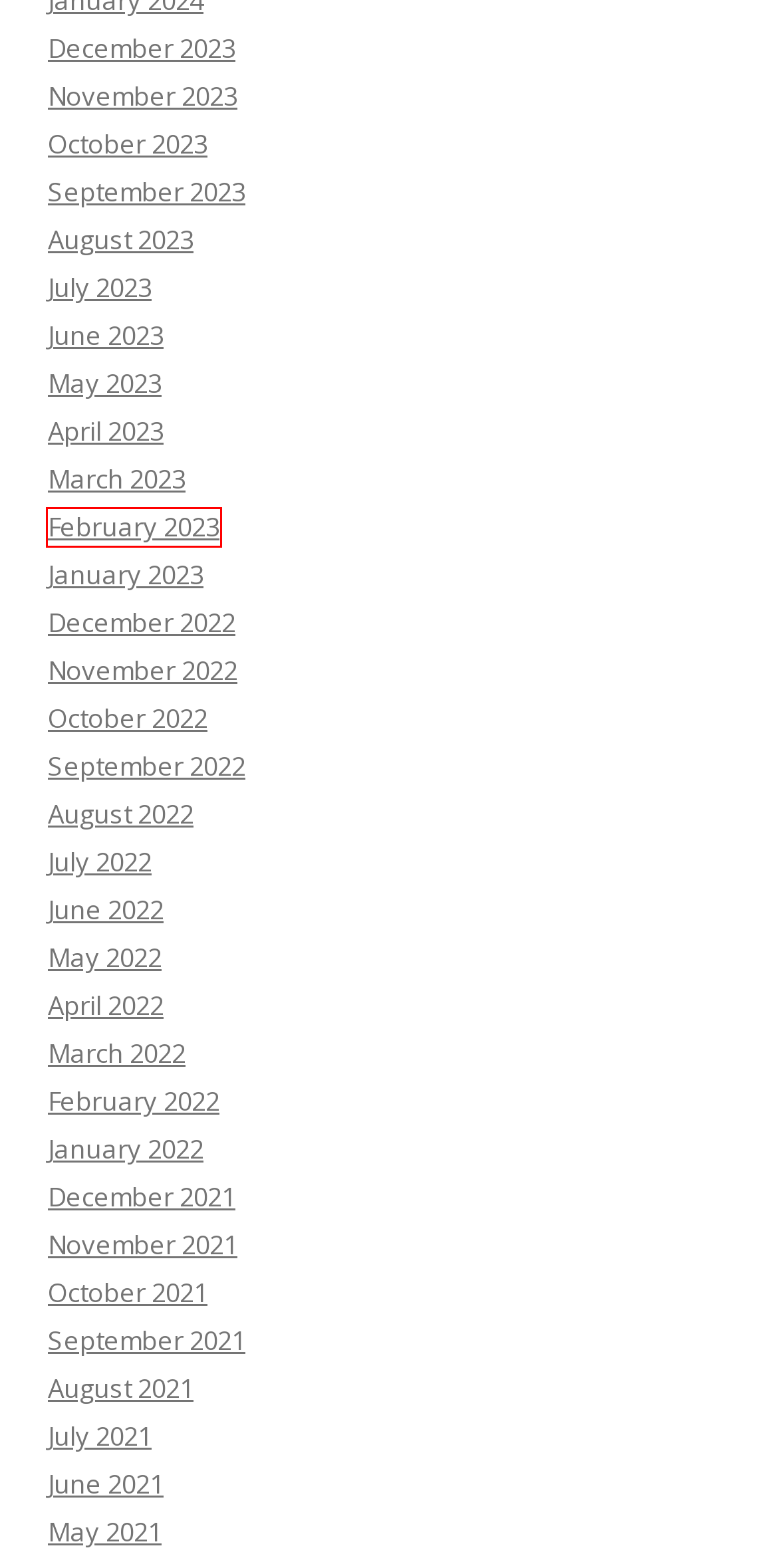Analyze the screenshot of a webpage with a red bounding box and select the webpage description that most accurately describes the new page resulting from clicking the element inside the red box. Here are the candidates:
A. January | 2022 | Asad Karim
B. November | 2021 | Asad Karim
C. June | 2021 | Asad Karim
D. February | 2023 | Asad Karim
E. March | 2023 | Asad Karim
F. April | 2023 | Asad Karim
G. June | 2023 | Asad Karim
H. November | 2023 | Asad Karim

D